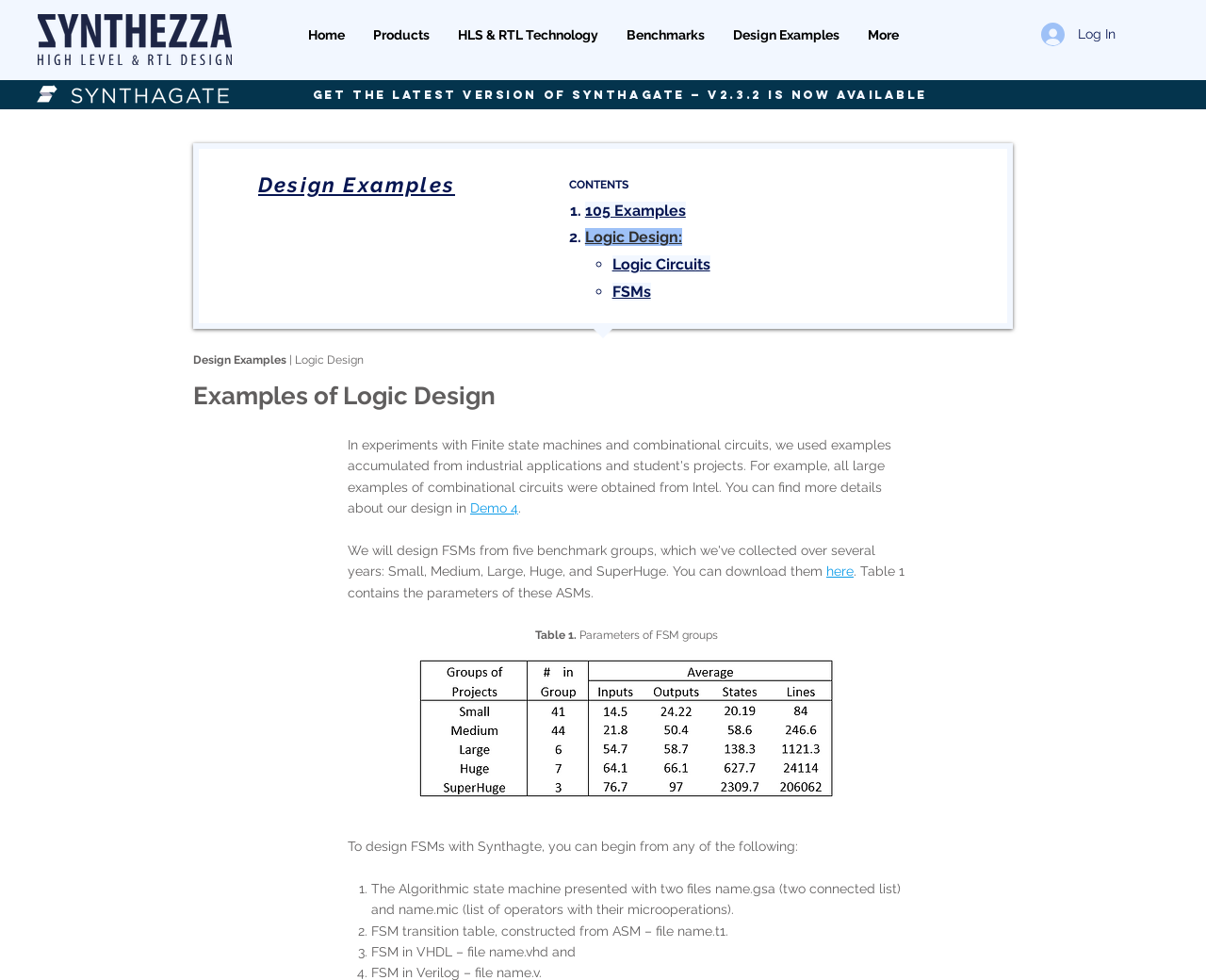Identify the bounding box coordinates of the region that should be clicked to execute the following instruction: "Navigate to the Design Examples page".

[0.596, 0.019, 0.707, 0.052]